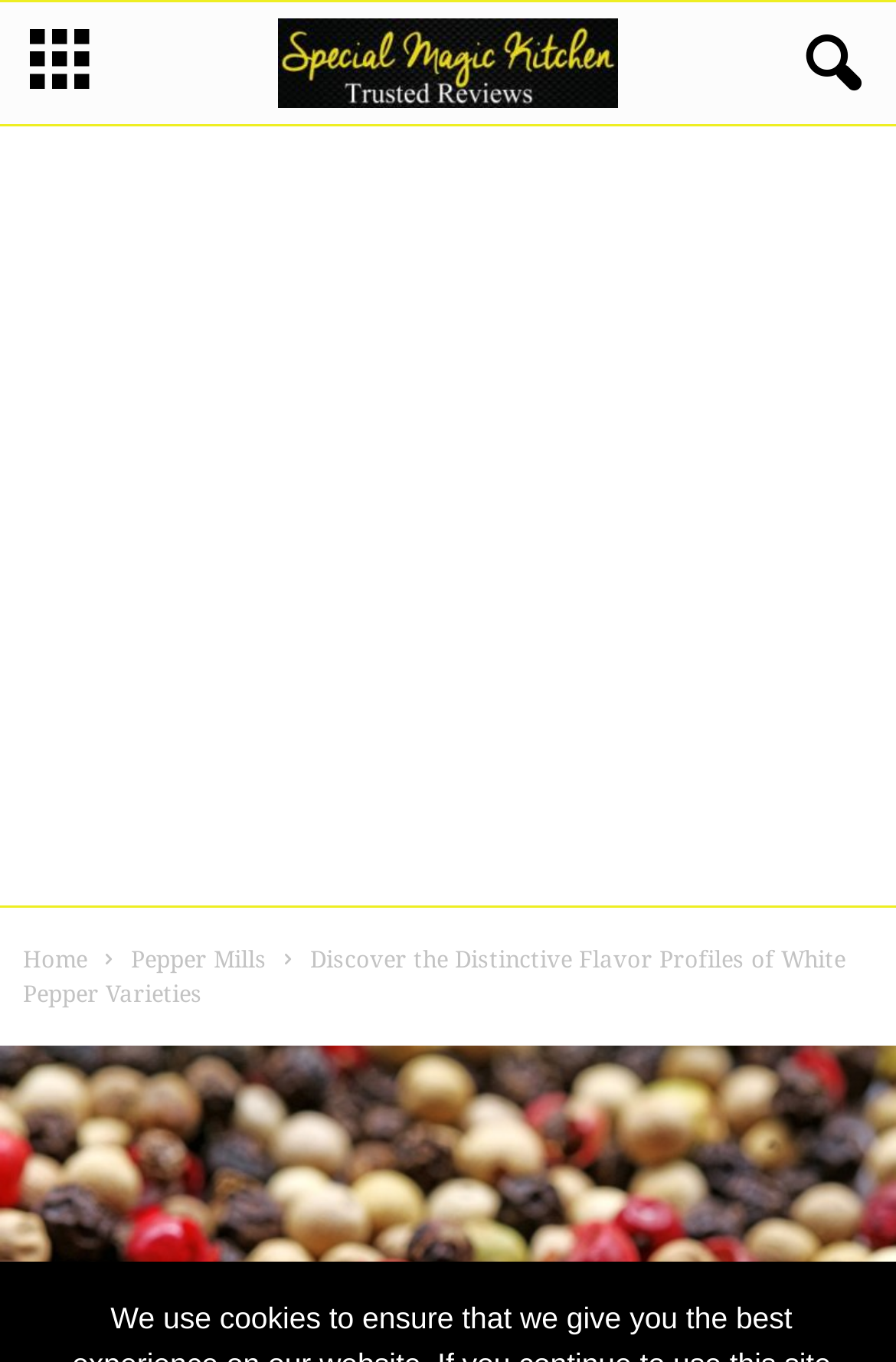How many links are in the top navigation bar?
Using the image as a reference, answer the question in detail.

The top navigation bar has three links: 'mobile-toggle', 'Home', and 'Pepper Mills'. The 'mobile-toggle' link is likely a toggle button for the mobile menu, and the other two links are navigation links.